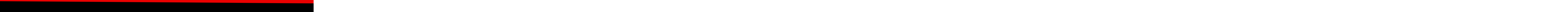Give a detailed account of the visual content in the image.

The image features the logo of "FlightCog," a company focused on providing educational resources for flight instruction. The design incorporates a sleek, modern font with stylistic elements that suggest a focus on aviation. This logo represents Flight Cognition, Ltd., the entity responsible for the Complete CFI Binder Series, which is a crucial resource for flight instructors. The logo's placement suggests prominence and aligns with the professional standards associated with the company's educational materials catering to pilots and instructors alike.